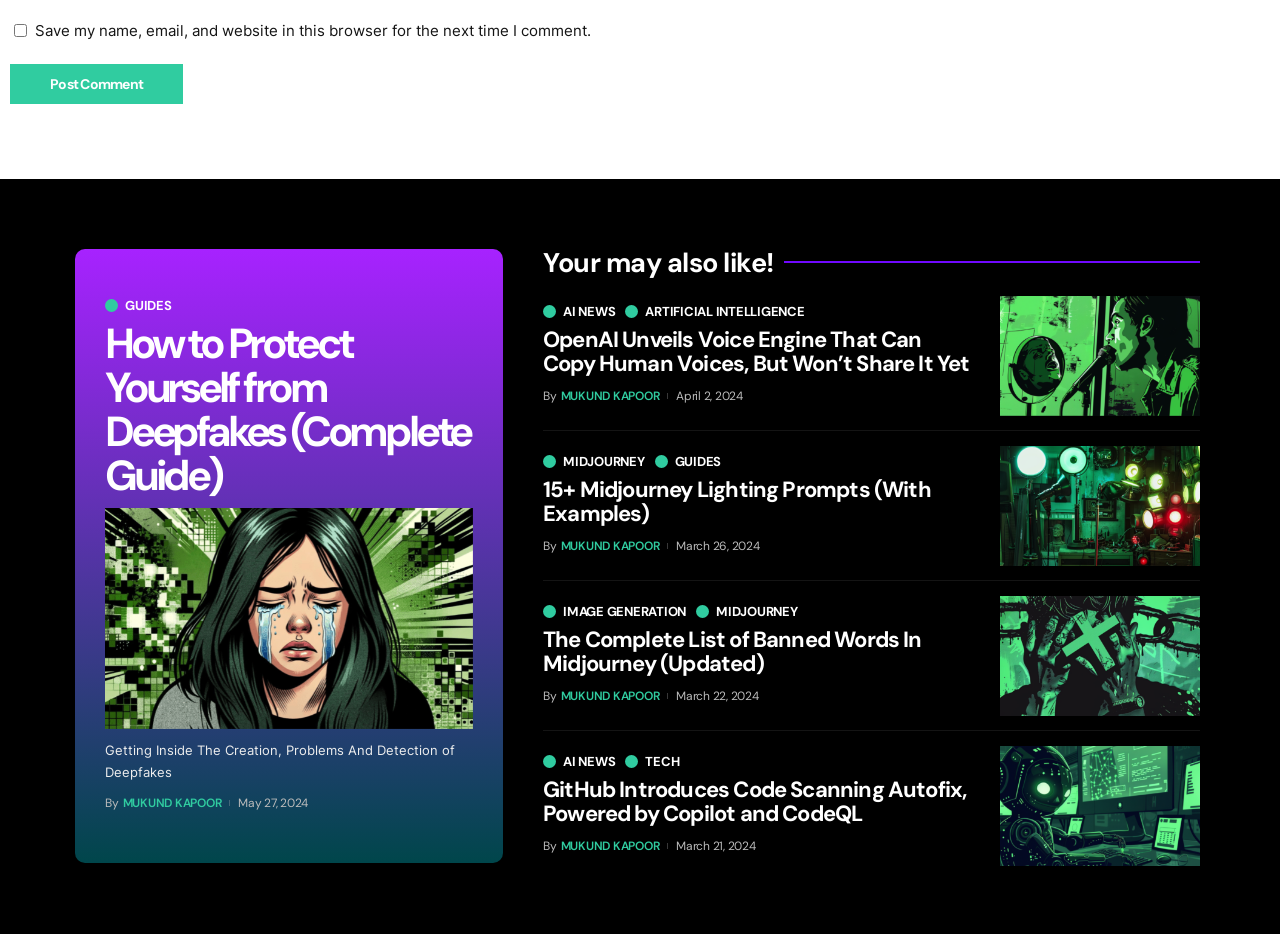Highlight the bounding box coordinates of the element you need to click to perform the following instruction: "view product center."

None